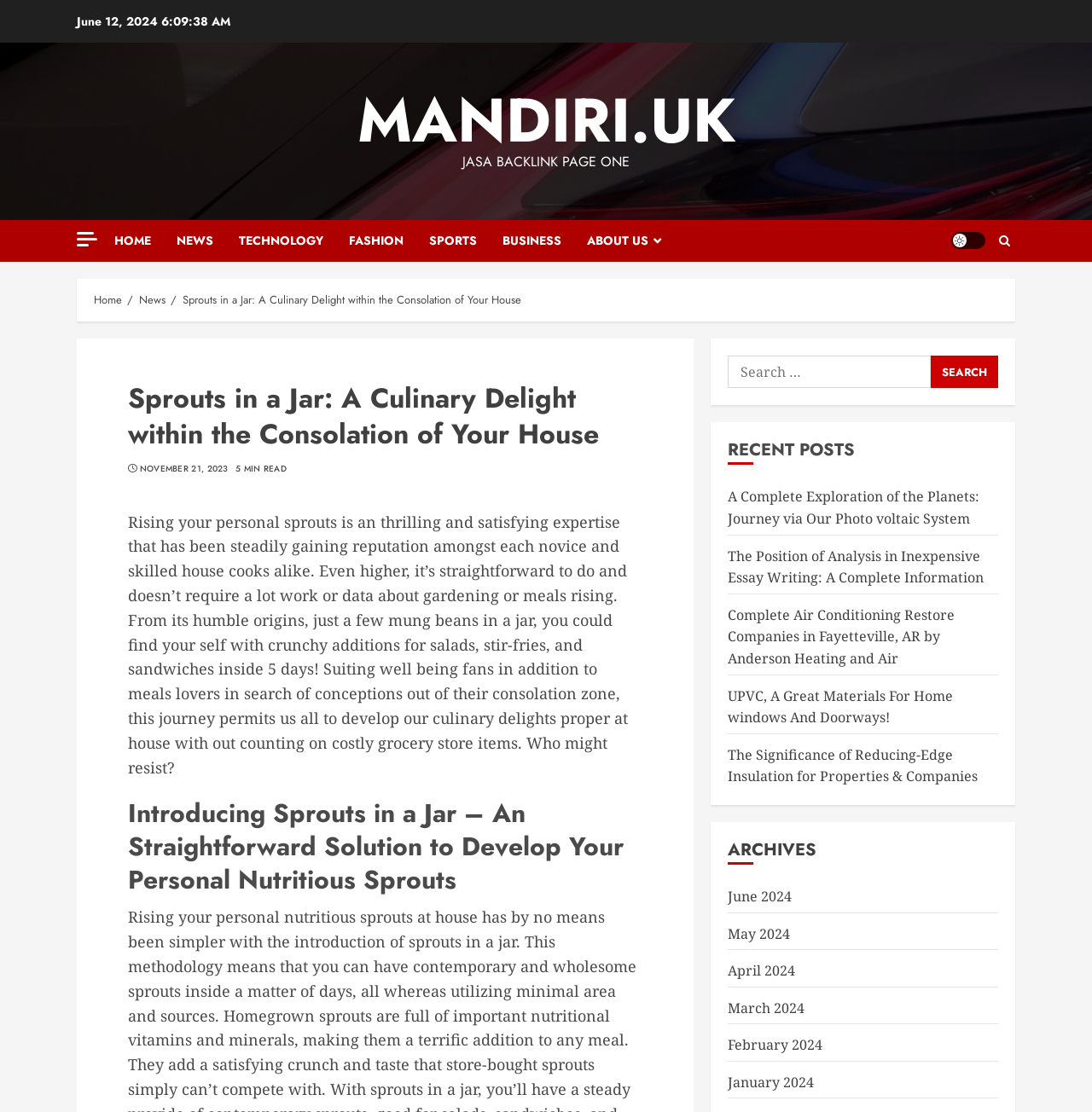What is the date of the current article?
Based on the image, answer the question with a single word or brief phrase.

June 12, 2024